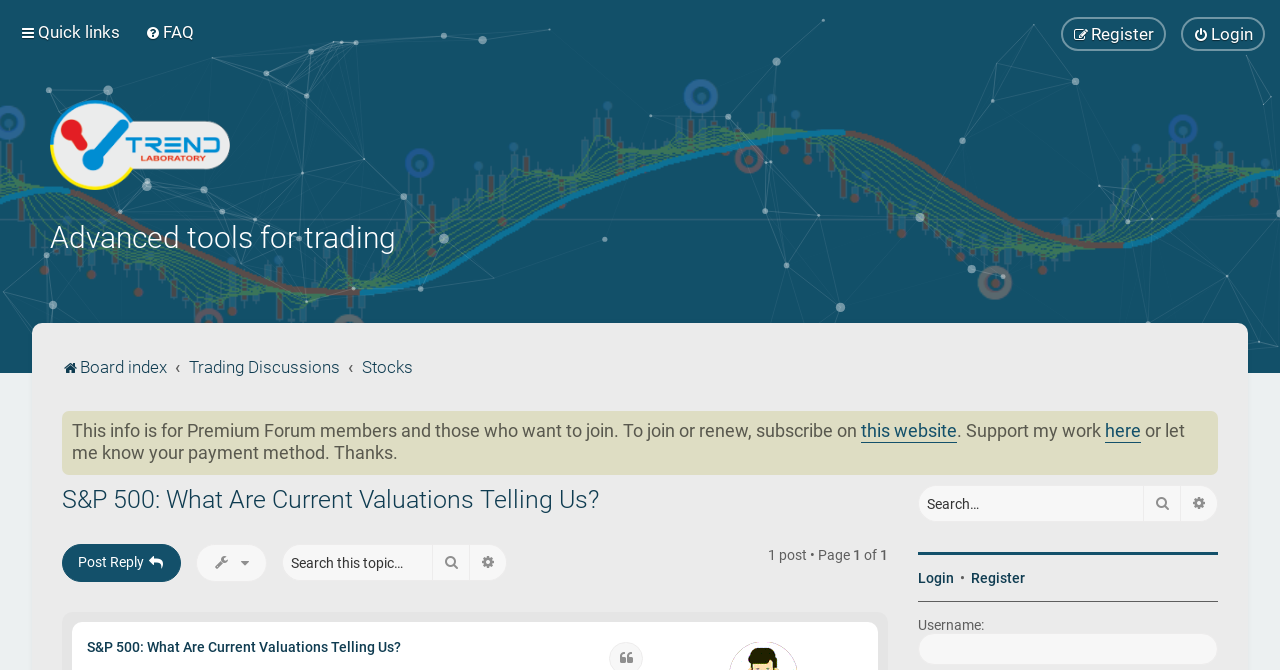What is the main topic of this webpage?
Provide a detailed answer to the question using information from the image.

The main topic of this webpage is S&P 500, which is indicated by the heading 'S&P 500: What Are Current Valuations Telling Us?' and the presence of related links and discussions.